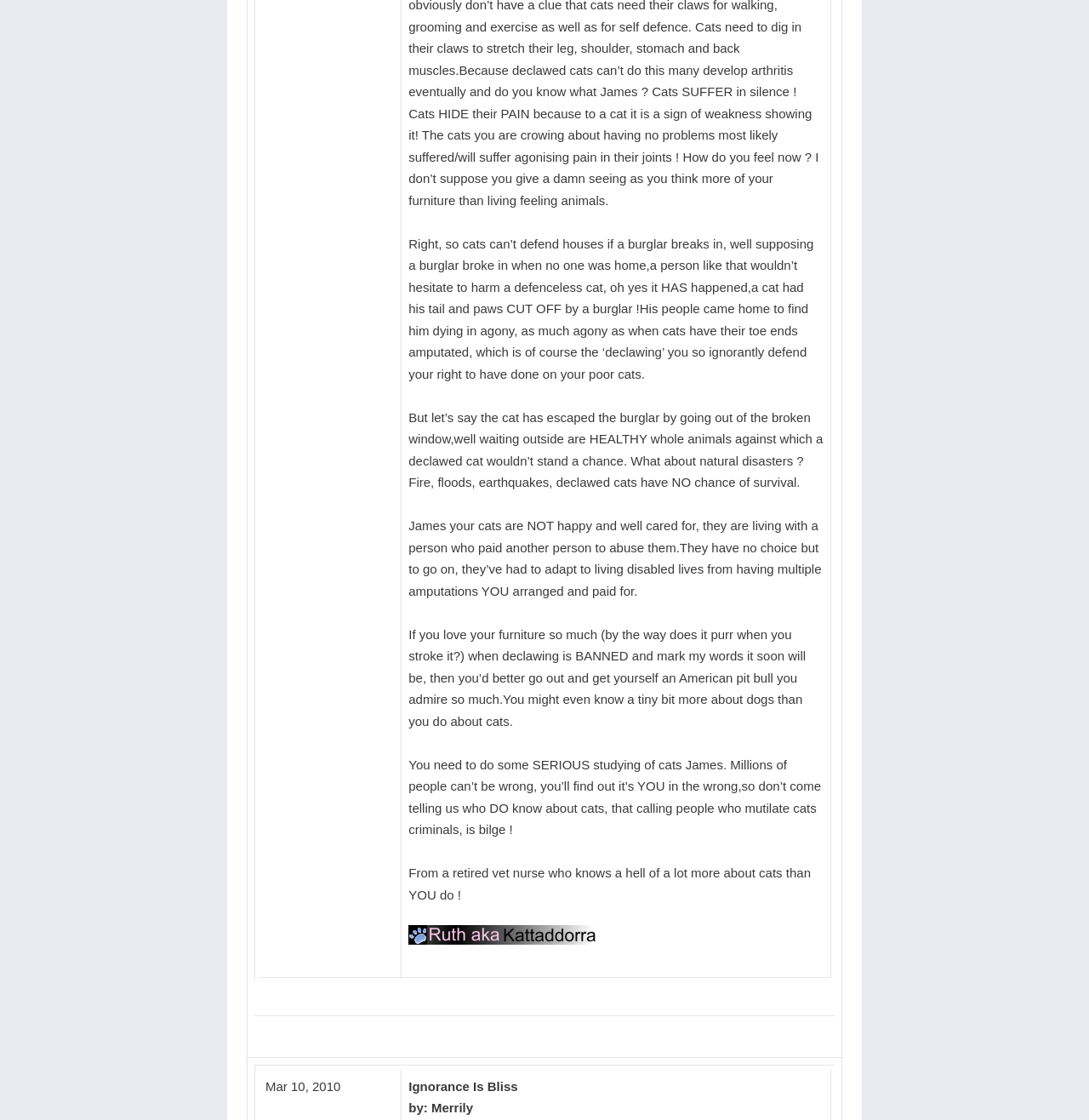Please reply to the following question using a single word or phrase: 
What is the tone of the author towards James?

Critical